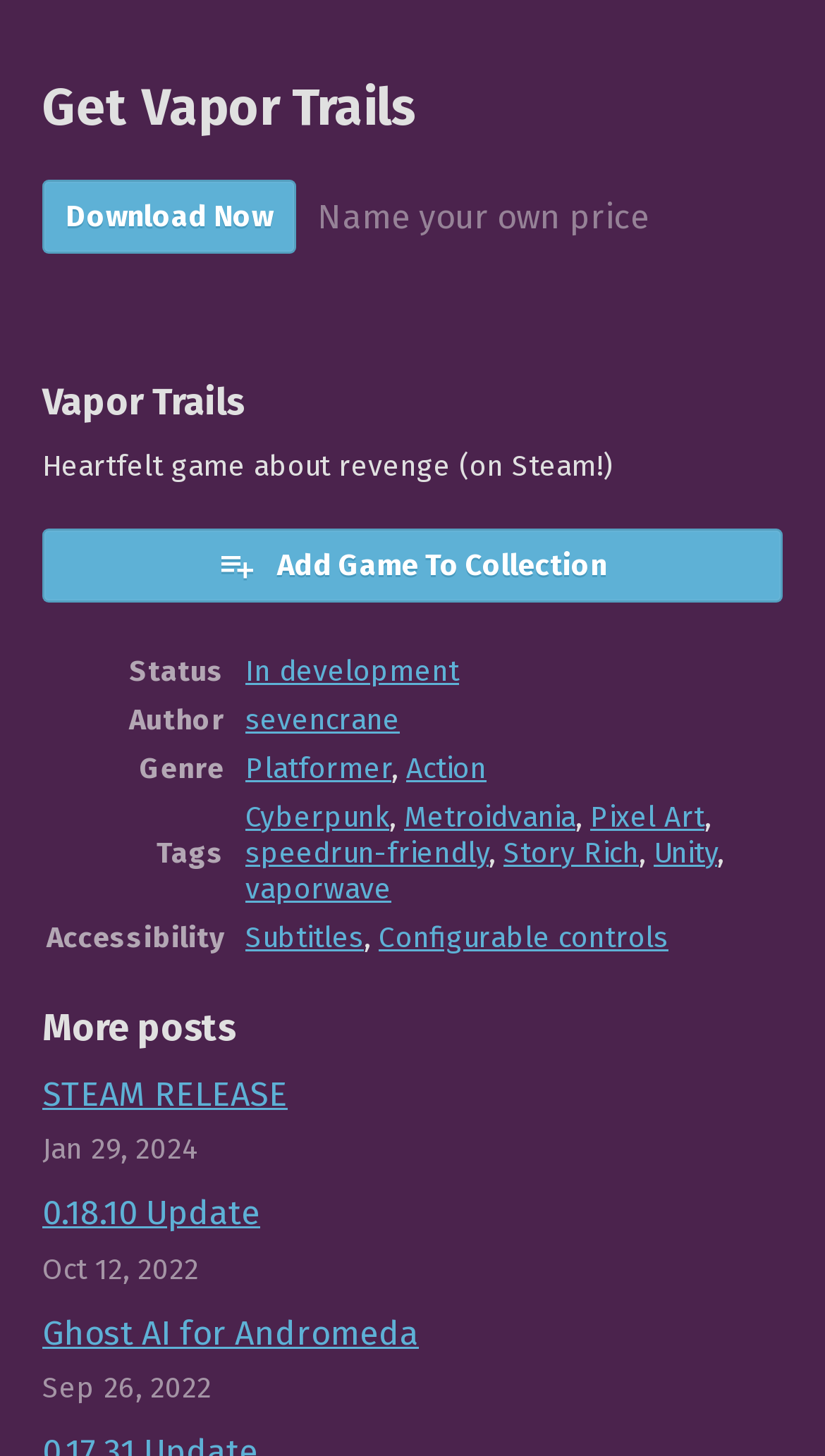Please locate the bounding box coordinates of the region I need to click to follow this instruction: "Add game to collection".

[0.051, 0.363, 0.949, 0.413]